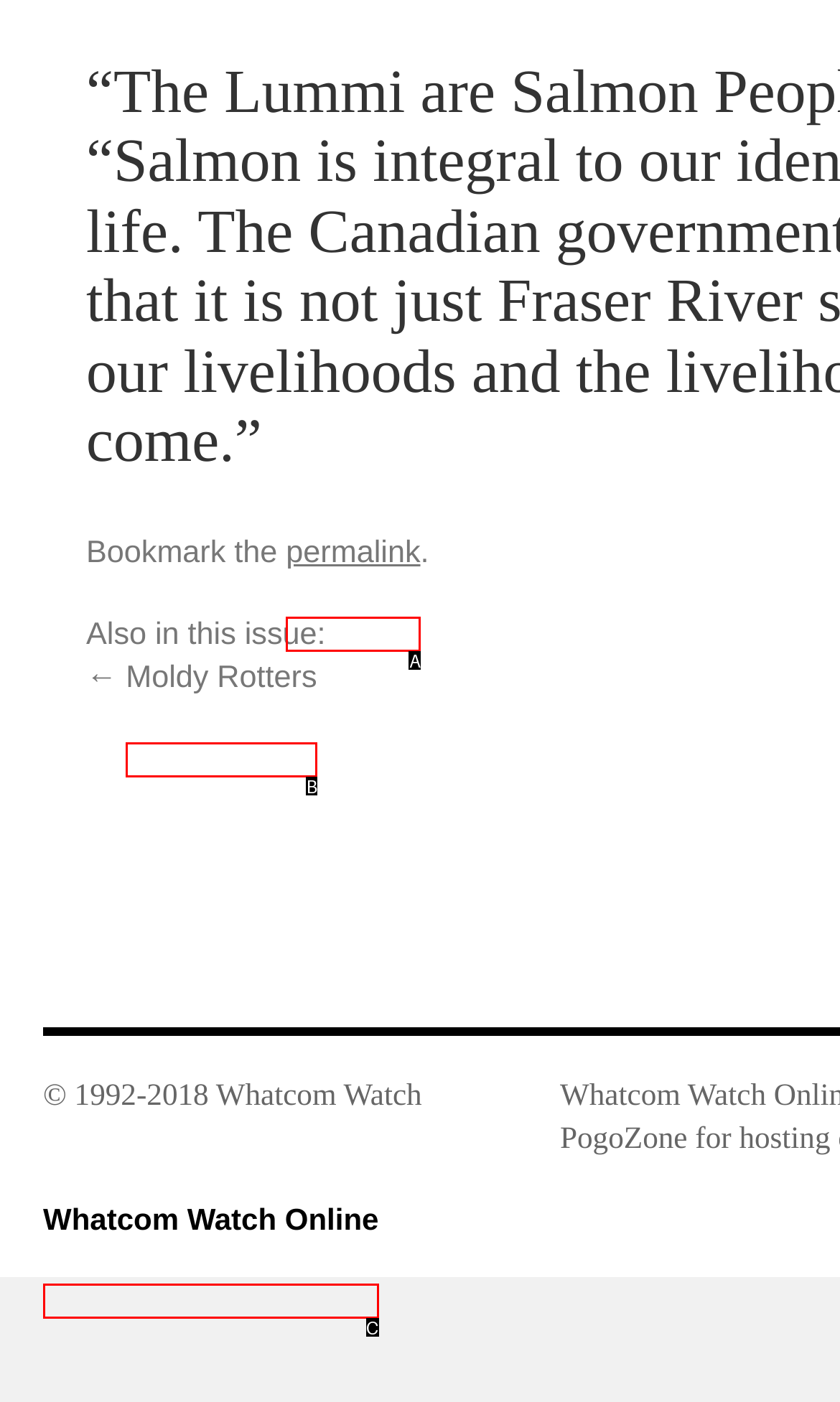Select the option that matches the description: permalink. Answer with the letter of the correct option directly.

A